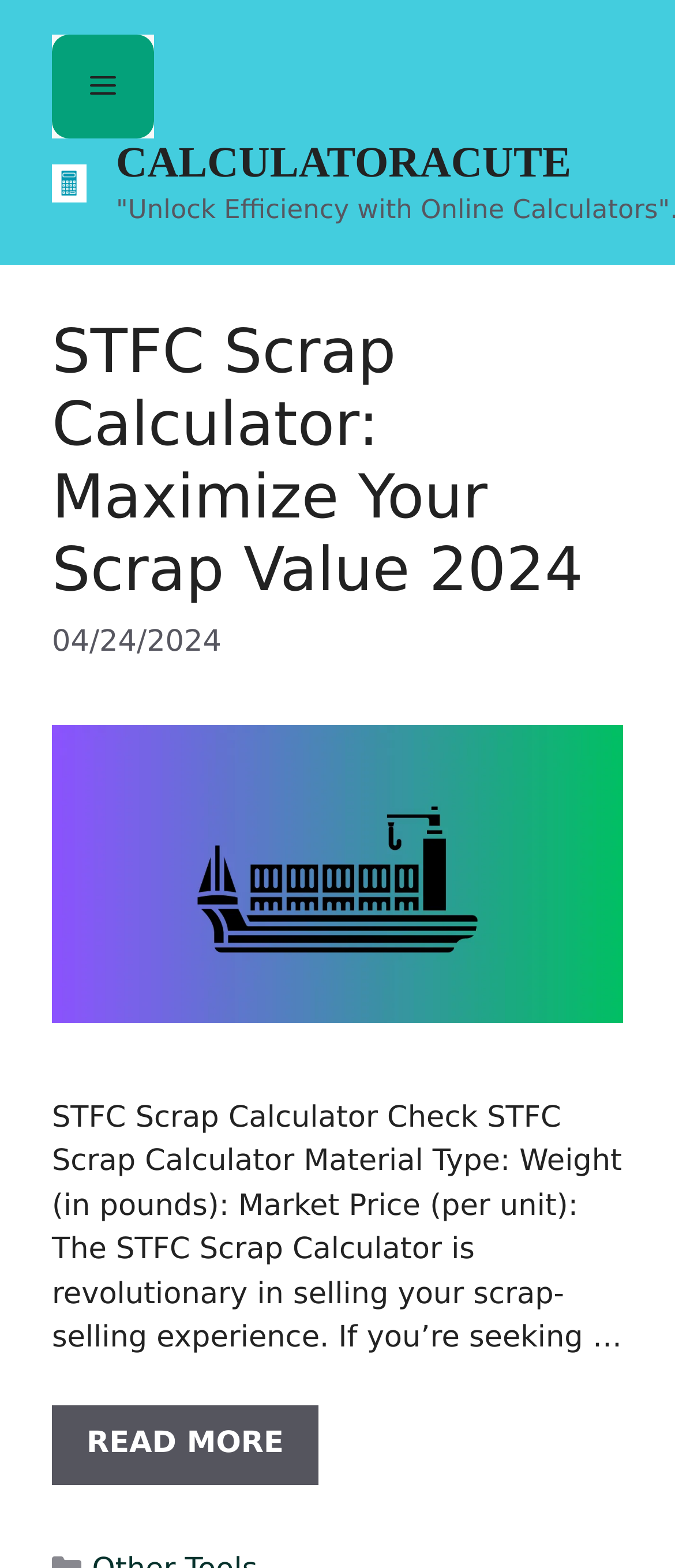What is the name of the website?
Can you give a detailed and elaborate answer to the question?

The name of the website can be found in the banner section at the top of the webpage, where it says 'Calculatoracute'.